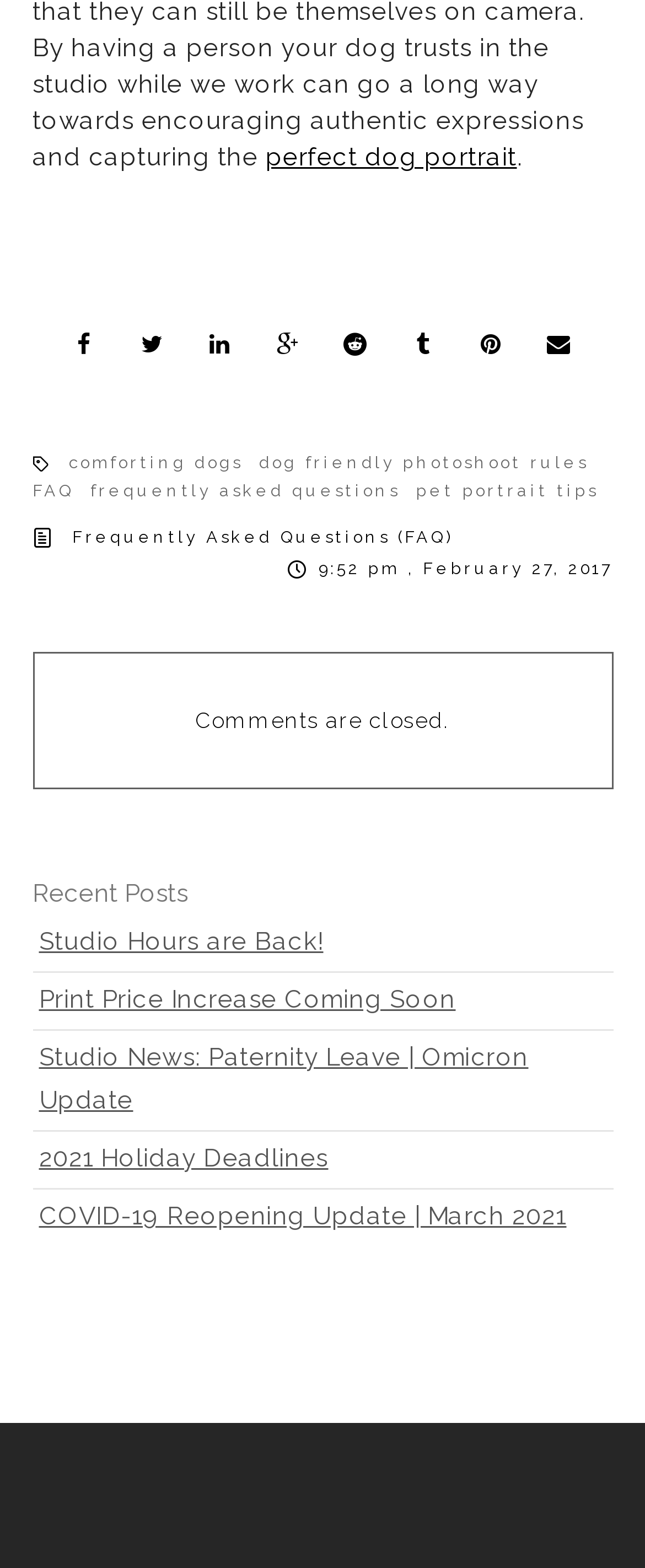Please determine the bounding box coordinates for the element that should be clicked to follow these instructions: "click on perfect dog portrait".

[0.412, 0.091, 0.801, 0.11]